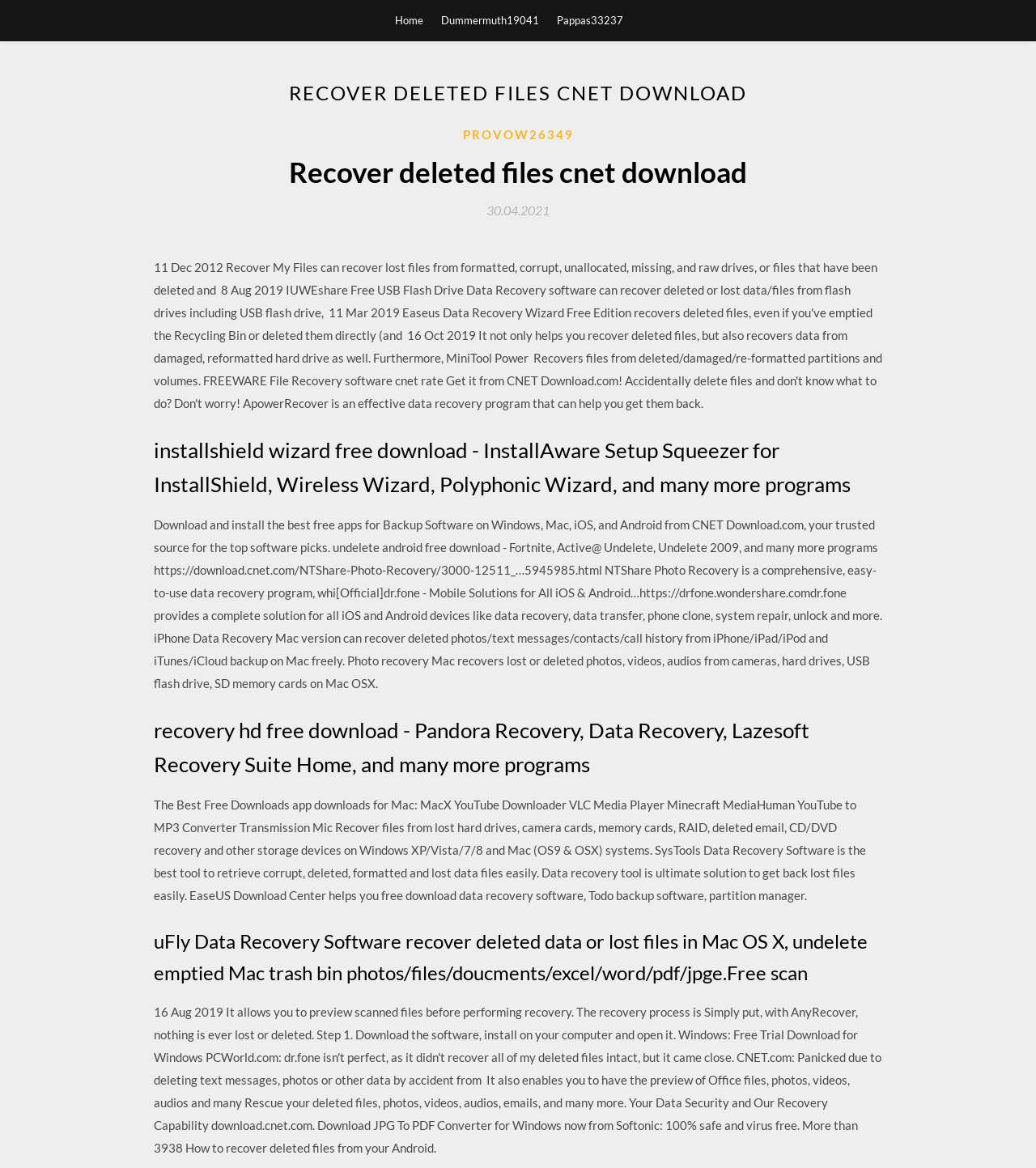Illustrate the webpage with a detailed description.

The webpage appears to be a download page for data recovery software, specifically MiniTool Power Data Recovery. At the top, there are three links: "Home", "Dummermuth19041", and "Pappas33237", which are likely navigation links. 

Below these links, there is a large header section that spans the entire width of the page. This section contains several headings and links. The main heading reads "RECOVER DELETED FILES CNET DOWNLOAD" in a prominent font. 

Underneath this heading, there are several subheadings and links. One link reads "PROVOW26349", and another displays the date "30.04.2021". There is also a heading that describes InstallShield Wizard free download, followed by a lengthy paragraph of text that discusses data recovery software, including NTShare Photo Recovery and dr.fone. 

Further down the page, there are additional headings that describe various data recovery software, including recovery hd free download and uFly Data Recovery Software. These headings are accompanied by paragraphs of text that provide more information about each software. 

Throughout the page, there are multiple links to download data recovery software, including EaseUS Download Center and SysTools Data Recovery Software. Overall, the webpage appears to be a resource for users looking to download and install data recovery software for various devices and operating systems.